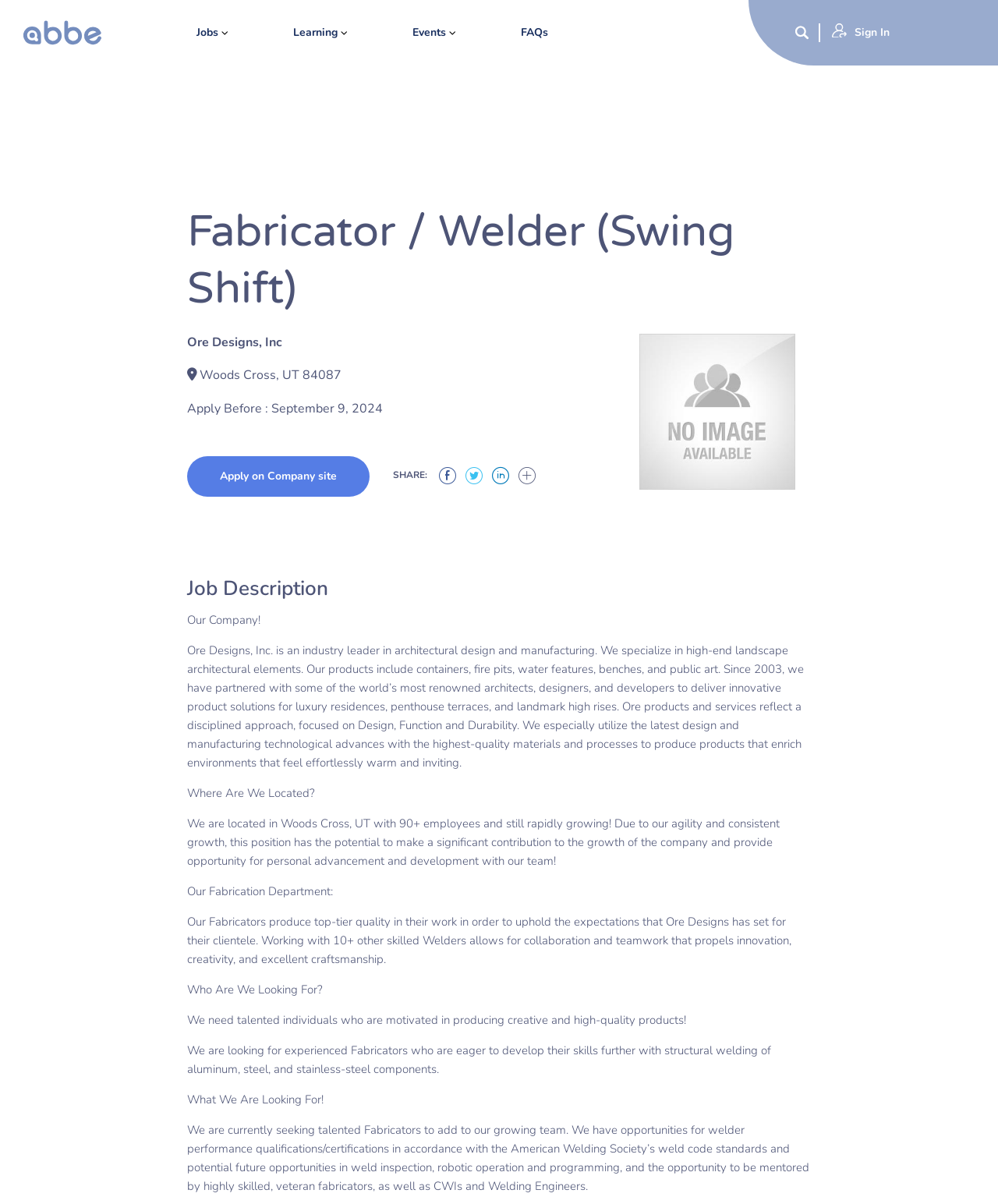Please determine the bounding box coordinates of the clickable area required to carry out the following instruction: "Click the Facebook share link". The coordinates must be four float numbers between 0 and 1, represented as [left, top, right, bottom].

[0.44, 0.388, 0.457, 0.402]